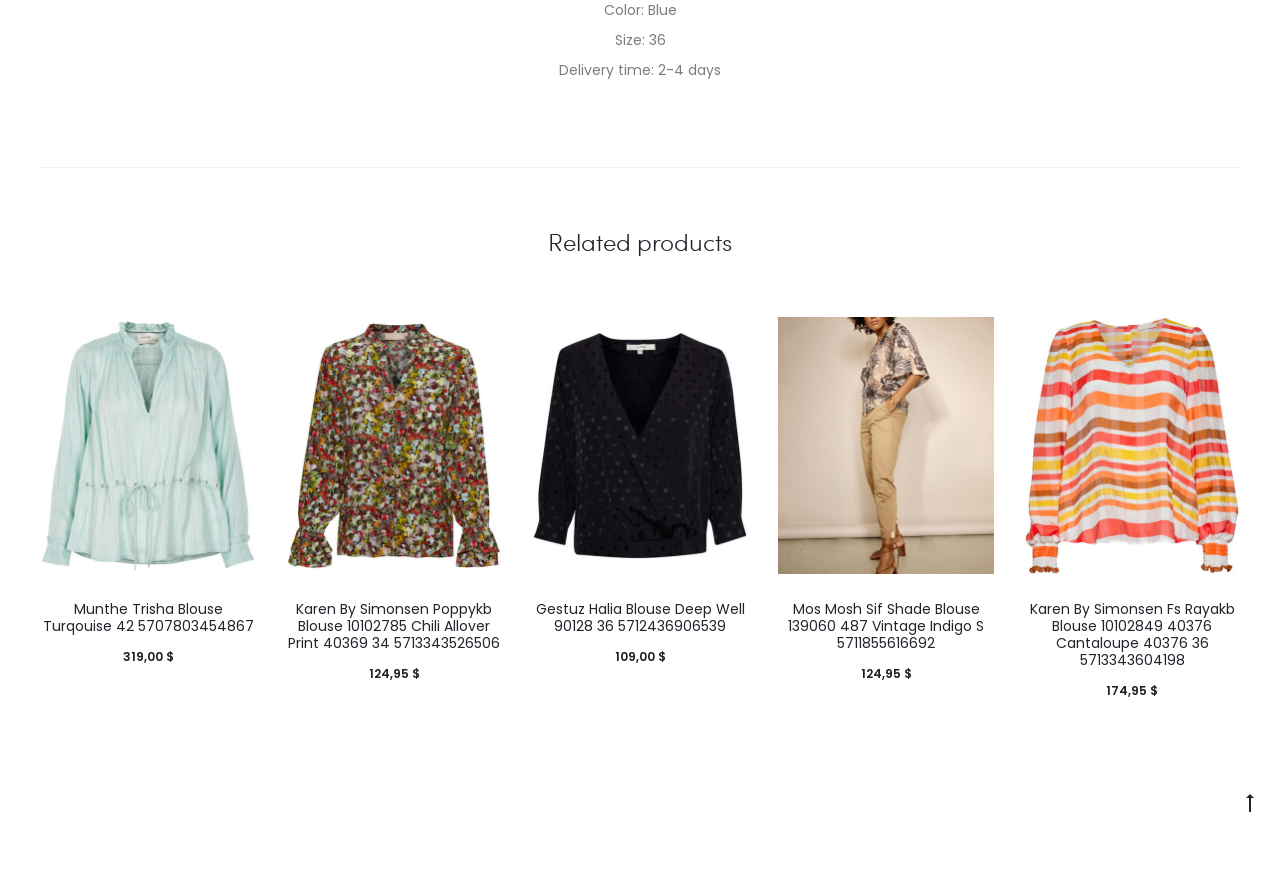Please find the bounding box coordinates of the element that you should click to achieve the following instruction: "View 'Munthe Trisha Blouse Turqouise 42 5707803454867'". The coordinates should be presented as four float numbers between 0 and 1: [left, top, right, bottom].

[0.033, 0.689, 0.198, 0.731]